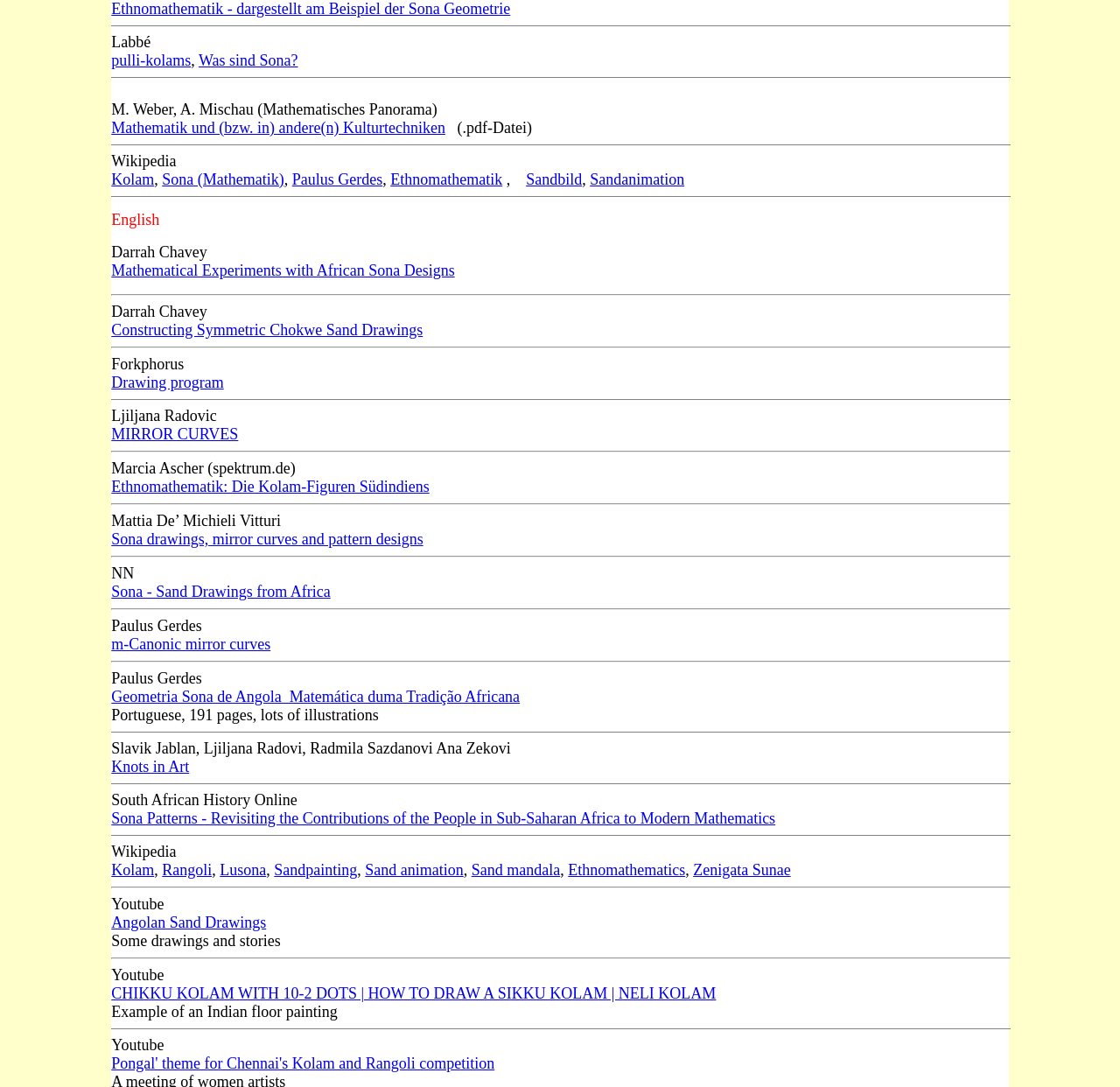From the details in the image, provide a thorough response to the question: What is the last link on the webpage?

The last link on the webpage is 'CHIKKU KOLAM WITH 10-2 DOTS | HOW TO DRAW A SIKKU KOLAM | NELI KOLAM' which is located at the bottom of the webpage with a bounding box of [0.099, 0.906, 0.639, 0.922].